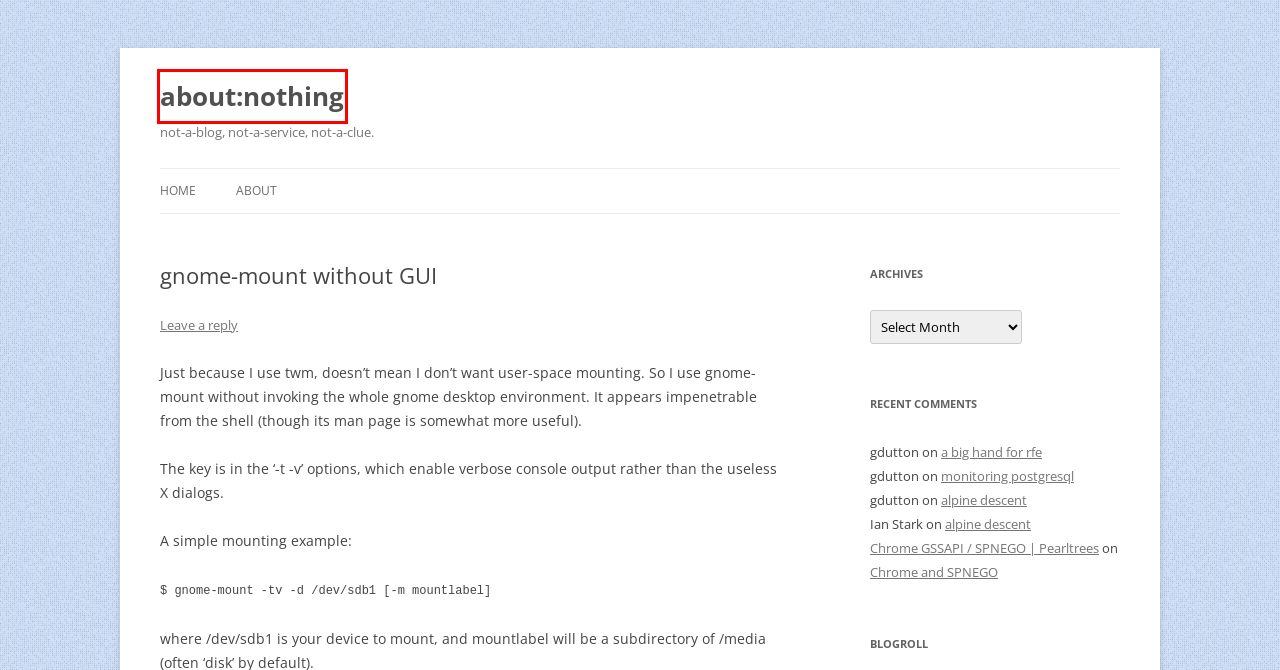You are given a screenshot of a webpage within which there is a red rectangle bounding box. Please choose the best webpage description that matches the new webpage after clicking the selected element in the bounding box. Here are the options:
A. alpine descent | about:nothing
B. a big hand for rfe | about:nothing
C. Chrome GSSAPI / SPNEGO | Pearltrees
D. monitoring postgresql | about:nothing
E. mount | about:nothing
F. Chrome and SPNEGO | about:nothing
G. Blog Tool, Publishing Platform, and CMS – WordPress.org
H. about:nothing | not-a-blog, not-a-service, not-a-clue.

H